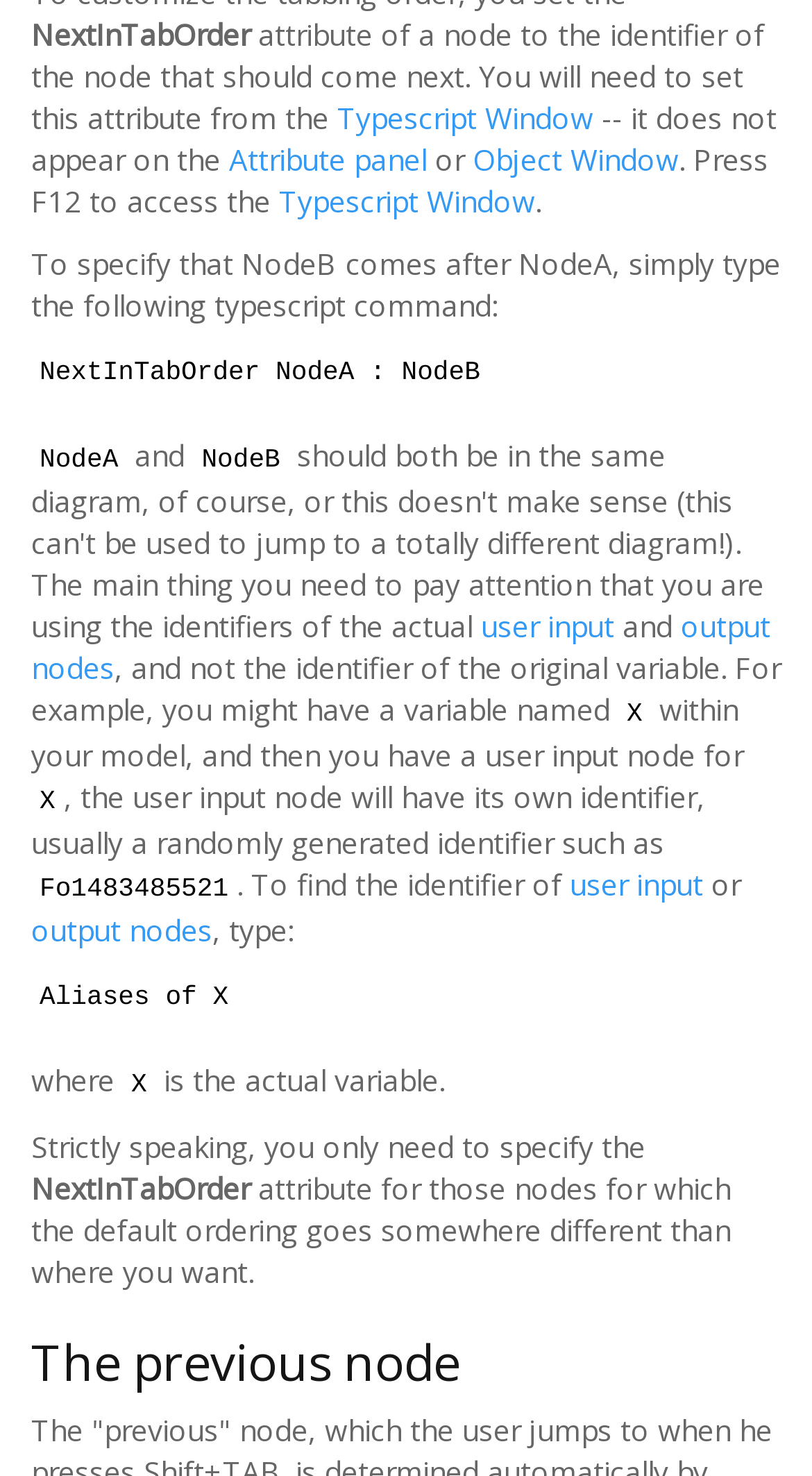Give a short answer using one word or phrase for the question:
What is the purpose of the NextInTabOrder attribute?

Specify node ordering